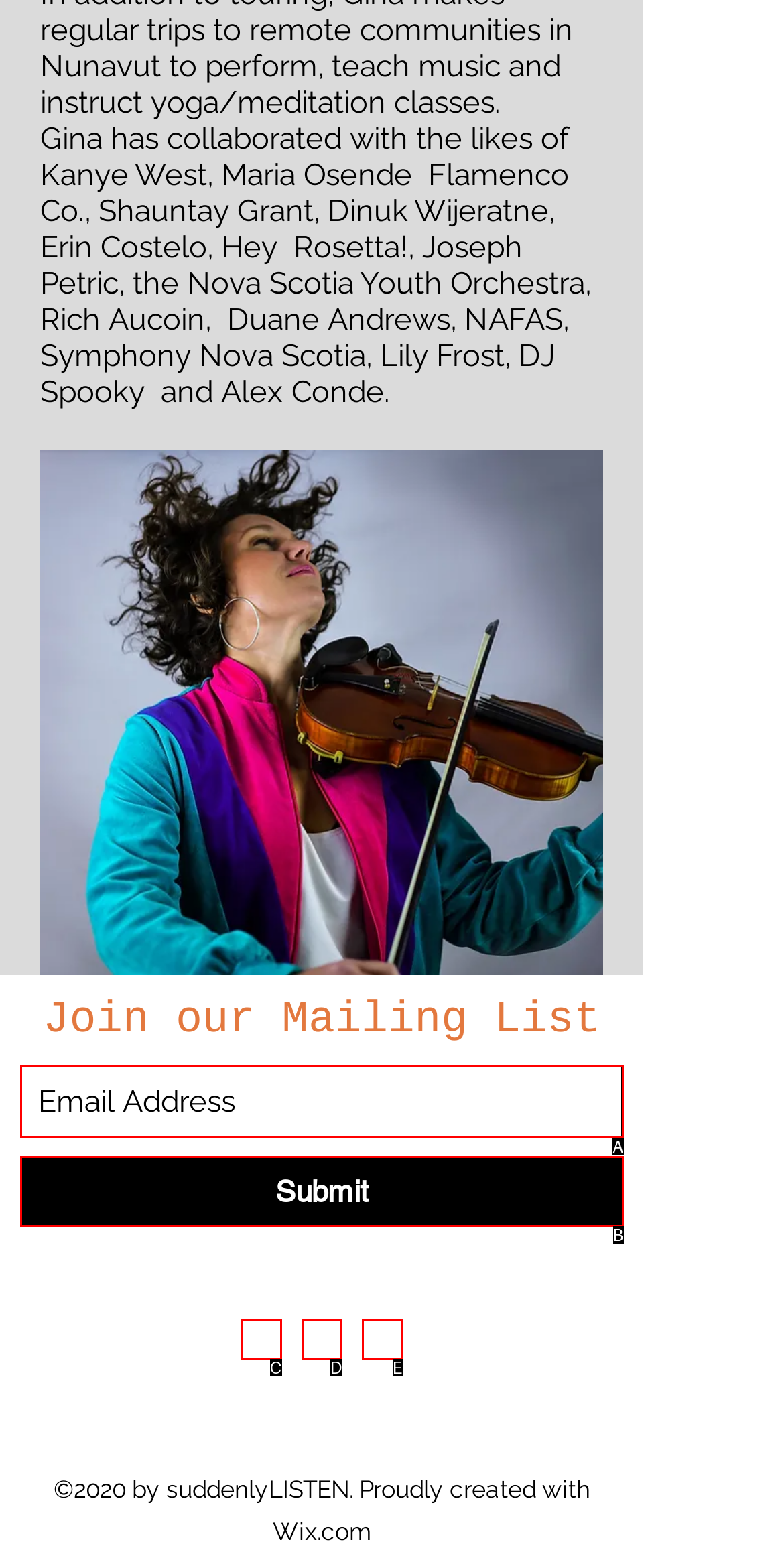Match the following description to a UI element: aria-label="Email Address" name="email" placeholder="Email Address"
Provide the letter of the matching option directly.

A